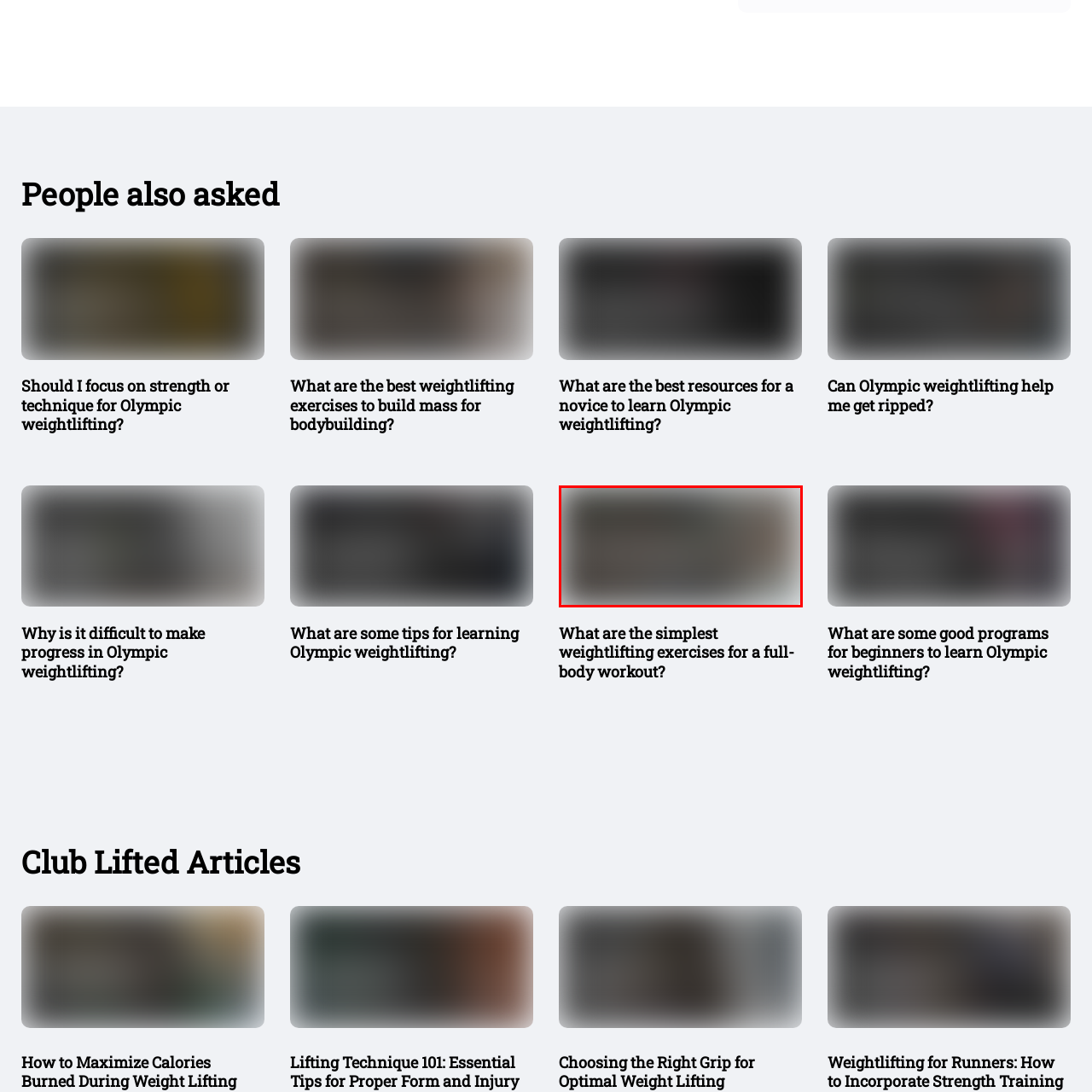Check the image inside the red boundary and briefly answer: What is the purpose of the content?

To support users in their weightlifting journey